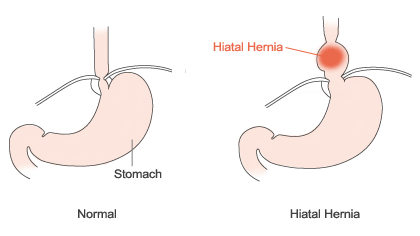Offer an in-depth caption that covers the entire scene depicted in the image.

The image illustrates the anatomical difference between a normal stomach and a stomach affected by a hiatal hernia. On the left side, the depiction shows a healthy stomach, where the esophagus connects properly to the stomach without any abnormalities. On the right side, the illustration highlights a hiatal hernia, indicated by a red circle. This condition occurs when part of the stomach bulges through an opening in the diaphragm (the hiatus) into the chest cavity. The image serves as a visual aid to help understand the mechanics of a hiatal hernia, which is essential for comprehending related symptoms and potential treatments.